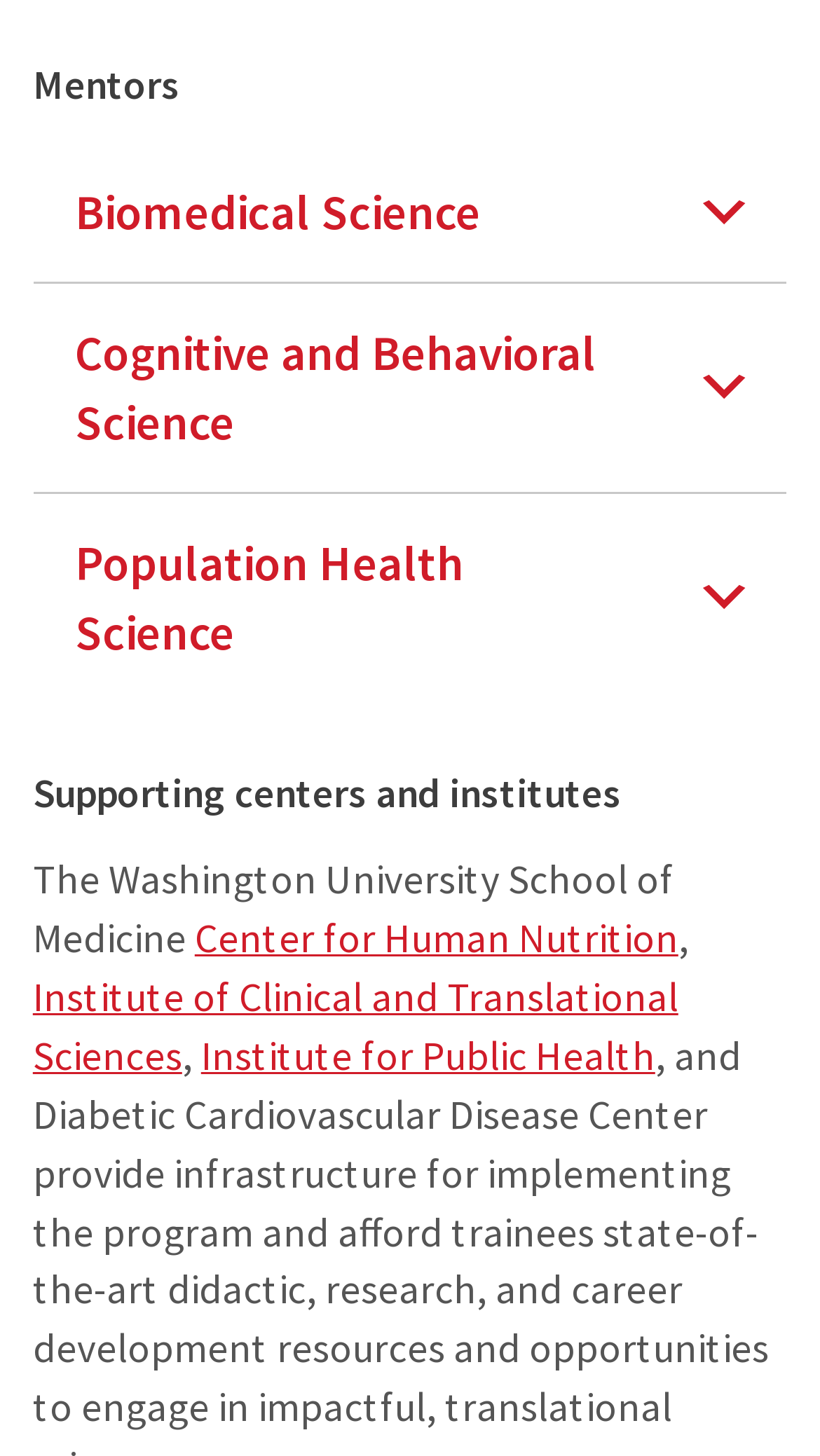Provide your answer to the question using just one word or phrase: How many images are on the webpage?

3